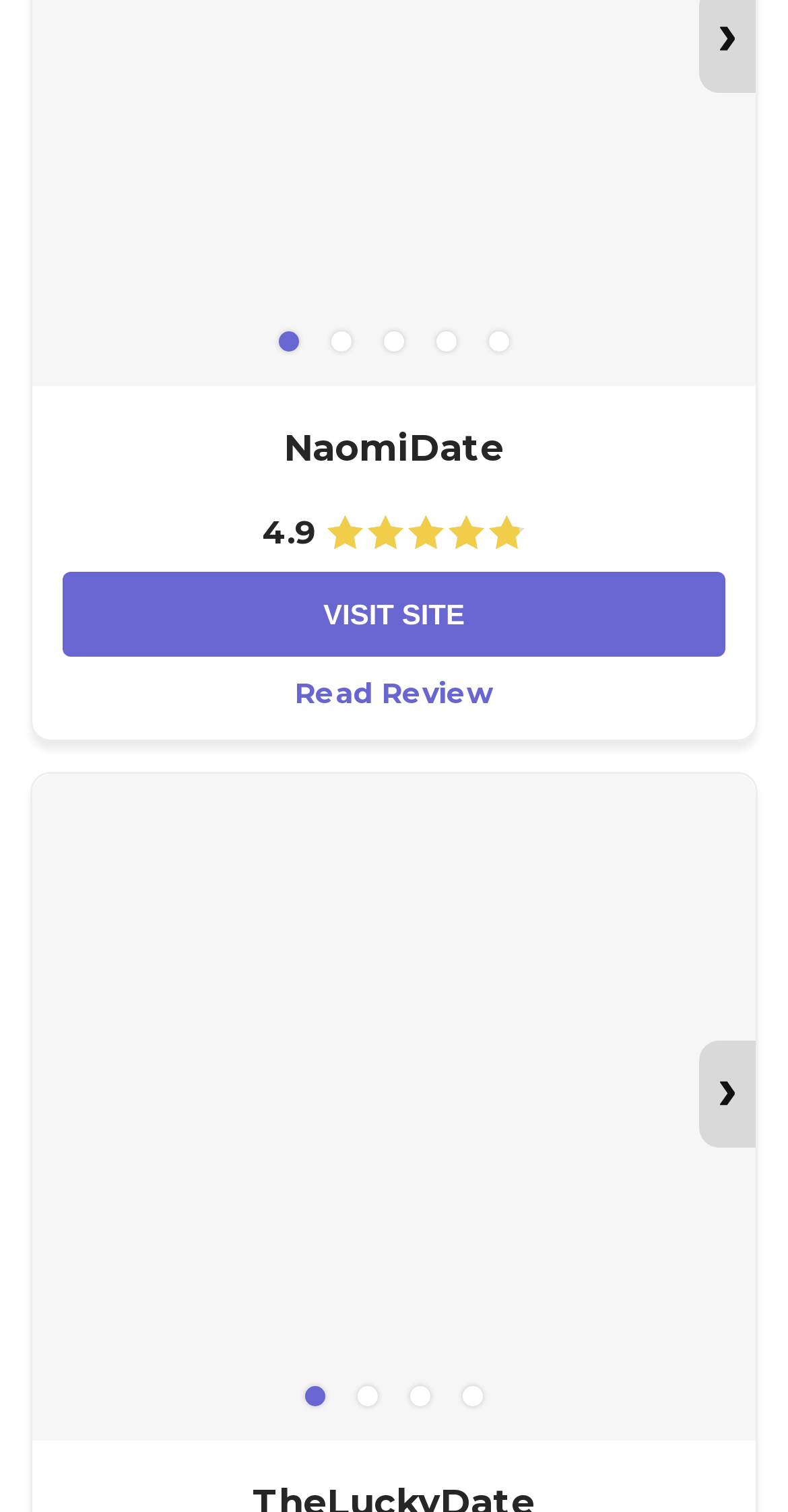Can you determine the bounding box coordinates of the area that needs to be clicked to fulfill the following instruction: "visit the site"?

[0.079, 0.378, 0.921, 0.435]